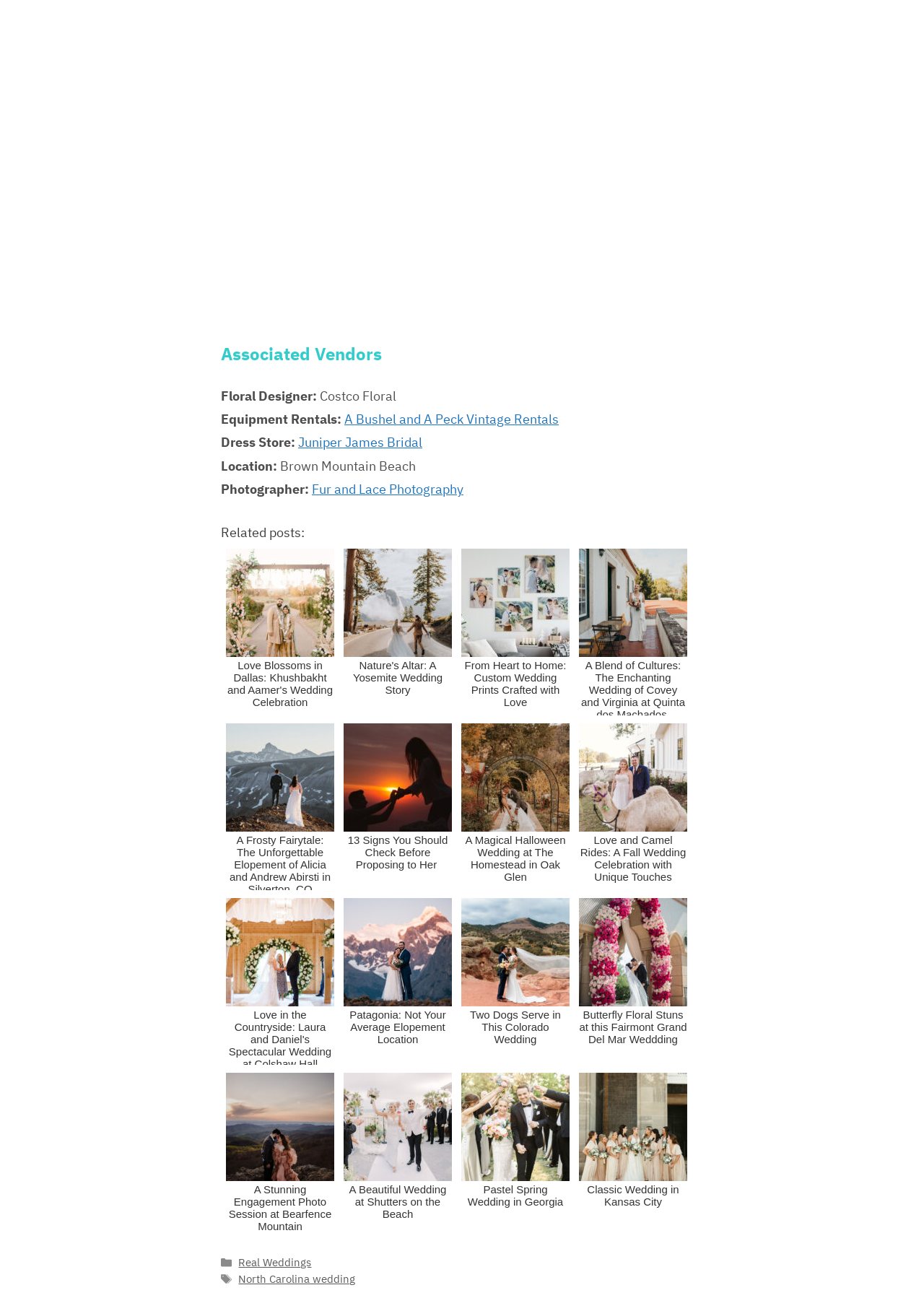Locate the bounding box coordinates of the element to click to perform the following action: 'Click on 'North Carolina wedding''. The coordinates should be given as four float values between 0 and 1, in the form of [left, top, right, bottom].

[0.258, 0.98, 0.385, 0.991]